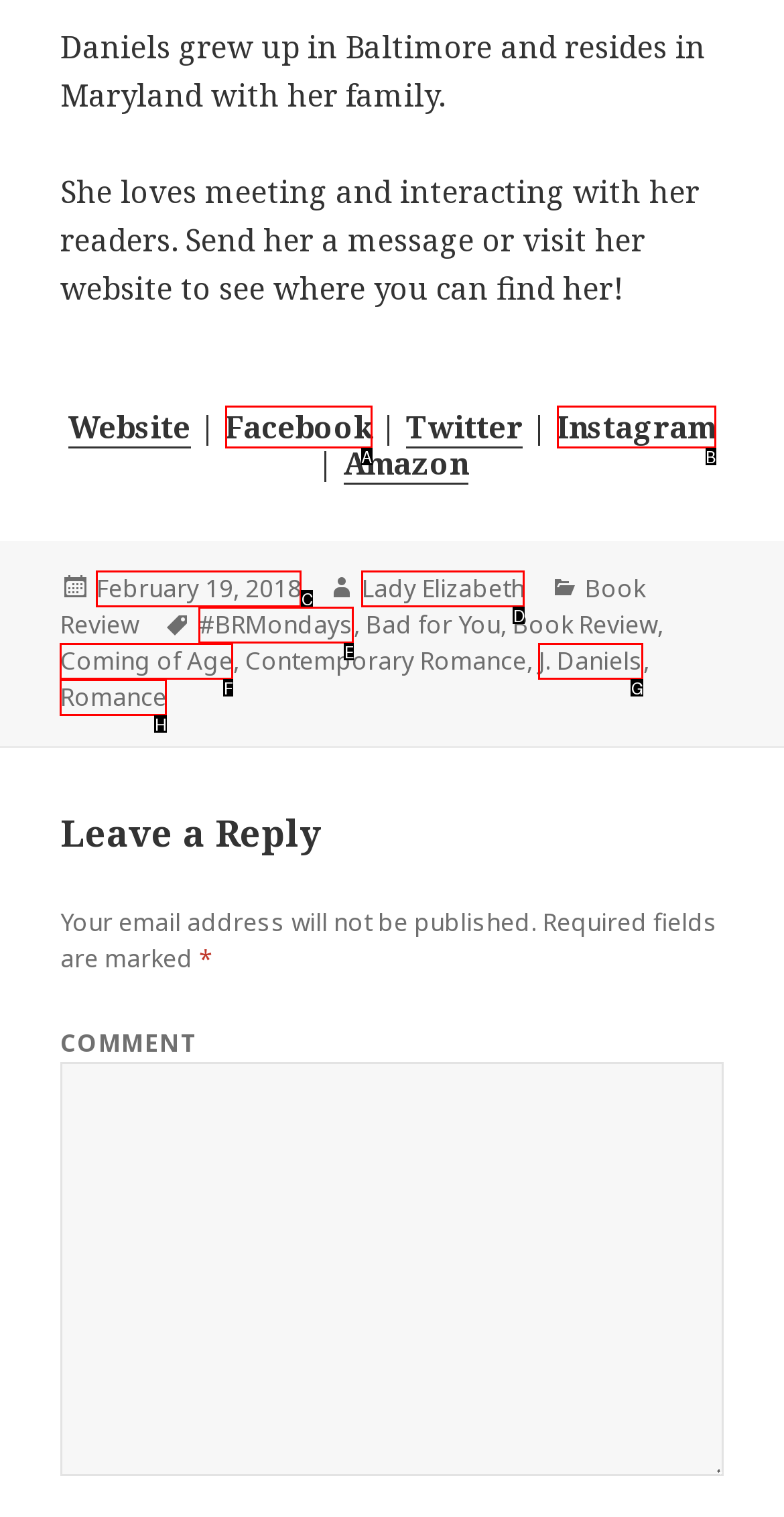Looking at the description: February 19, 2018April 5, 2020, identify which option is the best match and respond directly with the letter of that option.

C